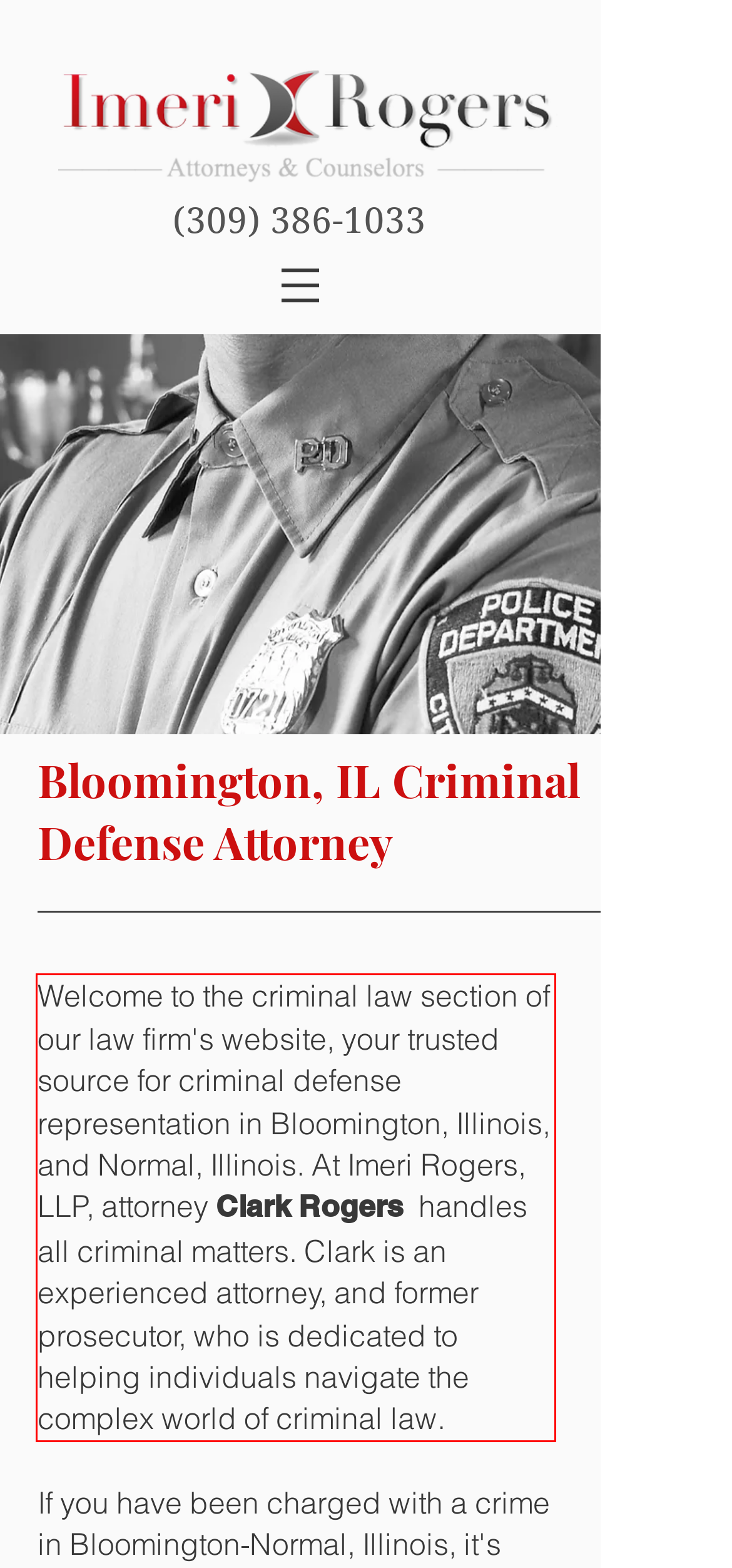Review the screenshot of the webpage and recognize the text inside the red rectangle bounding box. Provide the extracted text content.

Welcome to the criminal law section of our law firm's website, your trusted source for criminal defense representation in Bloomington, Illinois, and Normal, Illinois. At Imeri Rogers, LLP, attorney Clark Rogers handles all criminal matters. Clark is an experienced attorney, and former prosecutor, who is dedicated to helping individuals navigate the complex world of criminal law.